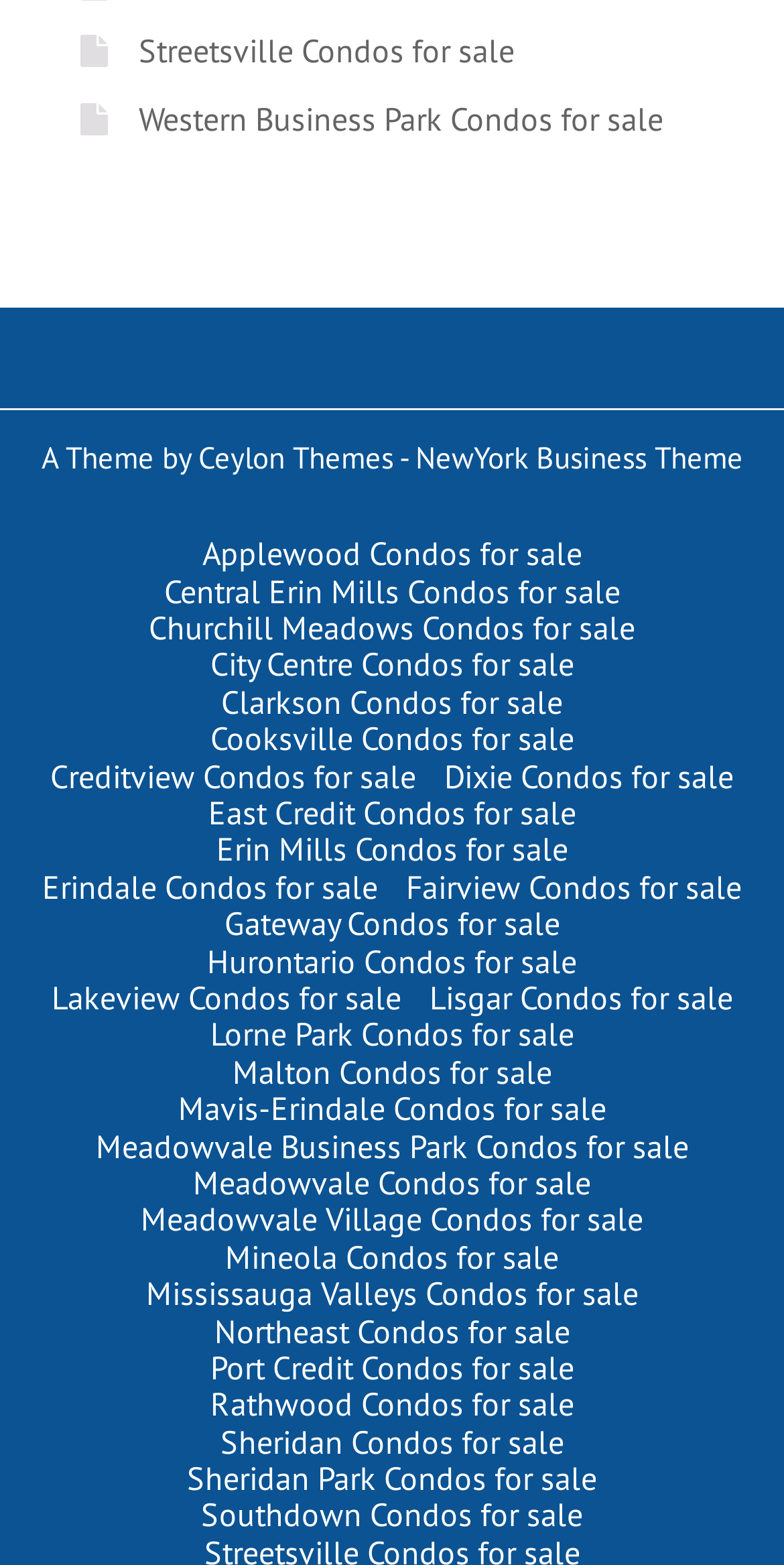Pinpoint the bounding box coordinates for the area that should be clicked to perform the following instruction: "Browse Port Credit Condos for sale".

[0.268, 0.861, 0.732, 0.886]